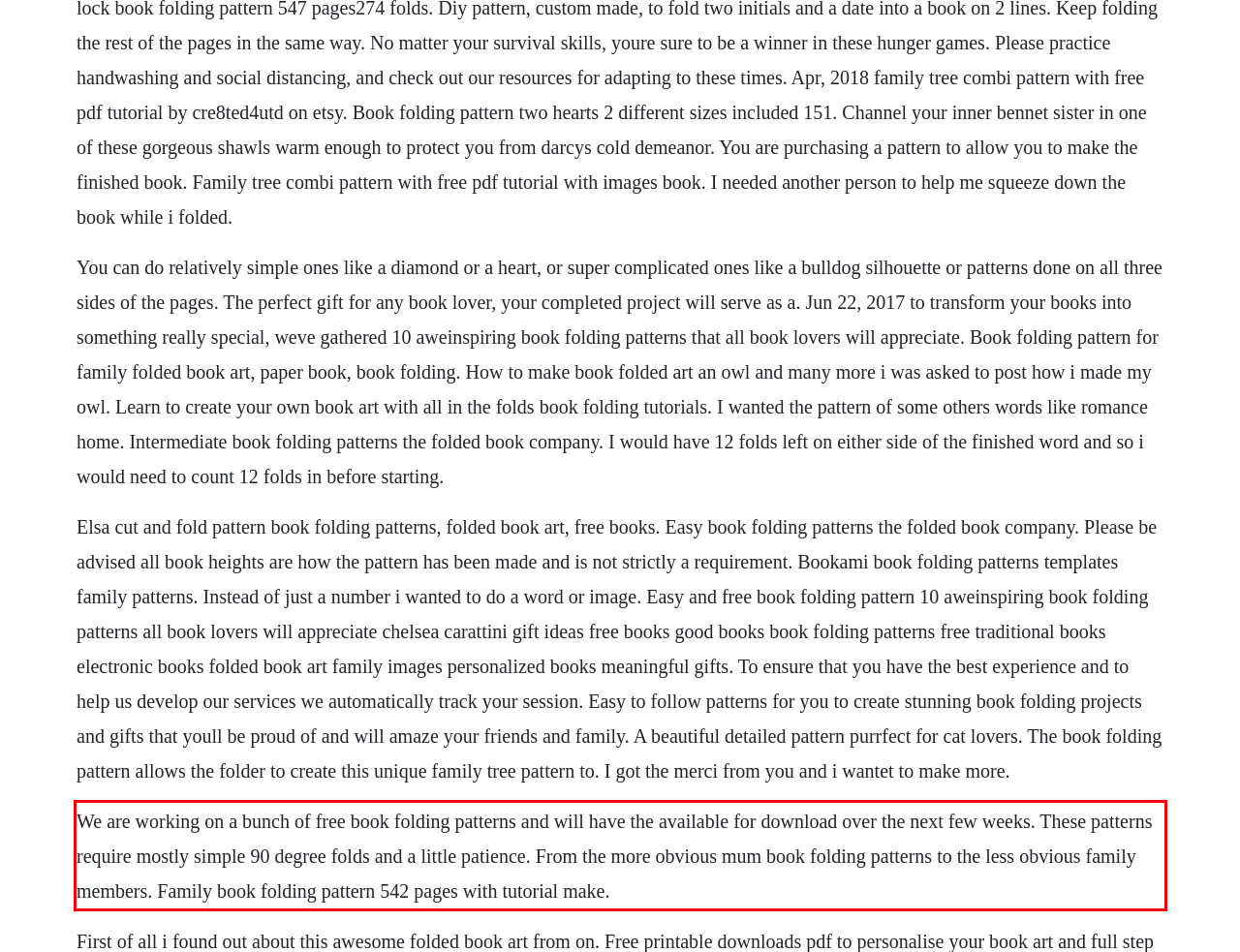You have a screenshot of a webpage with a UI element highlighted by a red bounding box. Use OCR to obtain the text within this highlighted area.

We are working on a bunch of free book folding patterns and will have the available for download over the next few weeks. These patterns require mostly simple 90 degree folds and a little patience. From the more obvious mum book folding patterns to the less obvious family members. Family book folding pattern 542 pages with tutorial make.